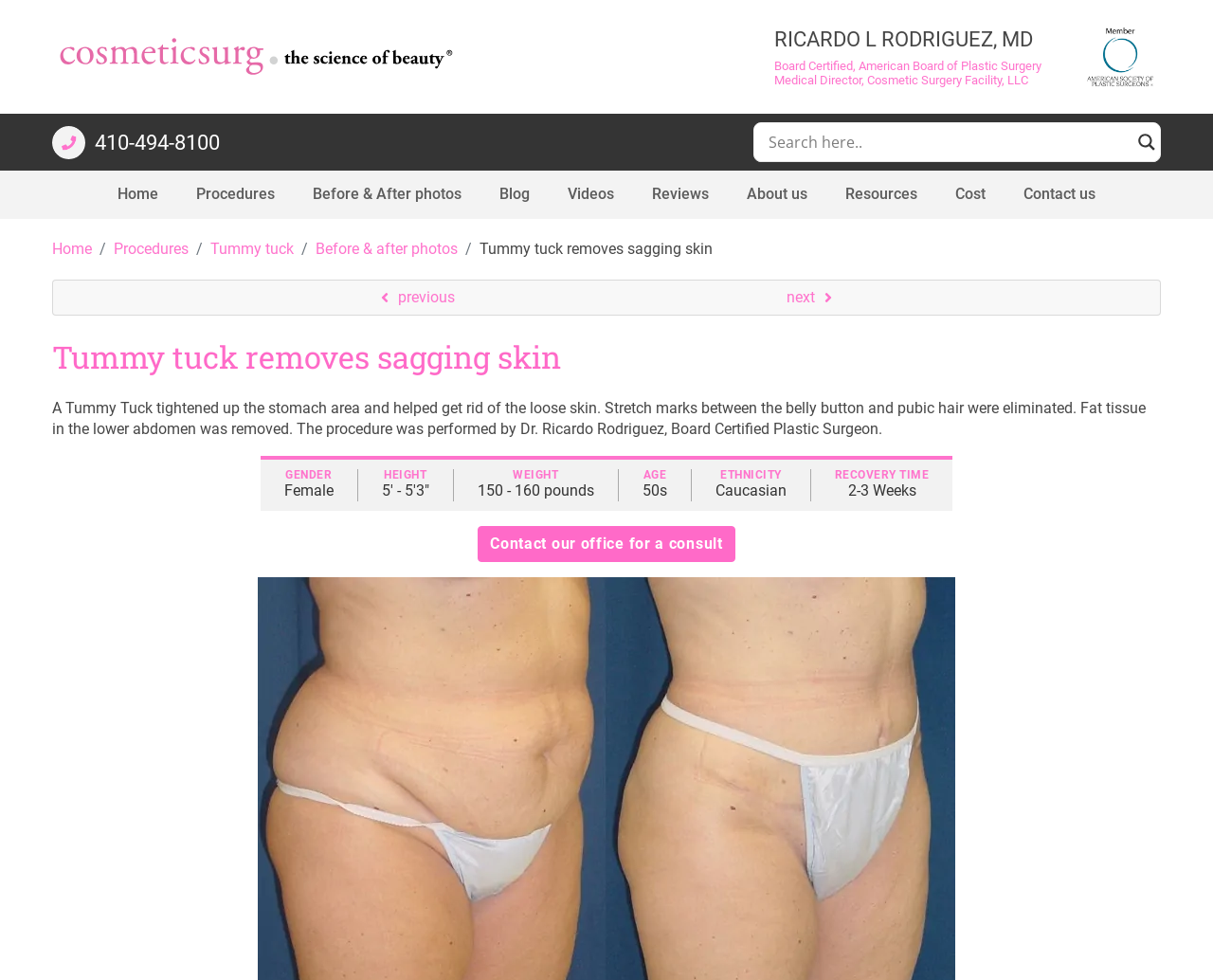Extract the main heading text from the webpage.

Tummy tuck removes sagging skin